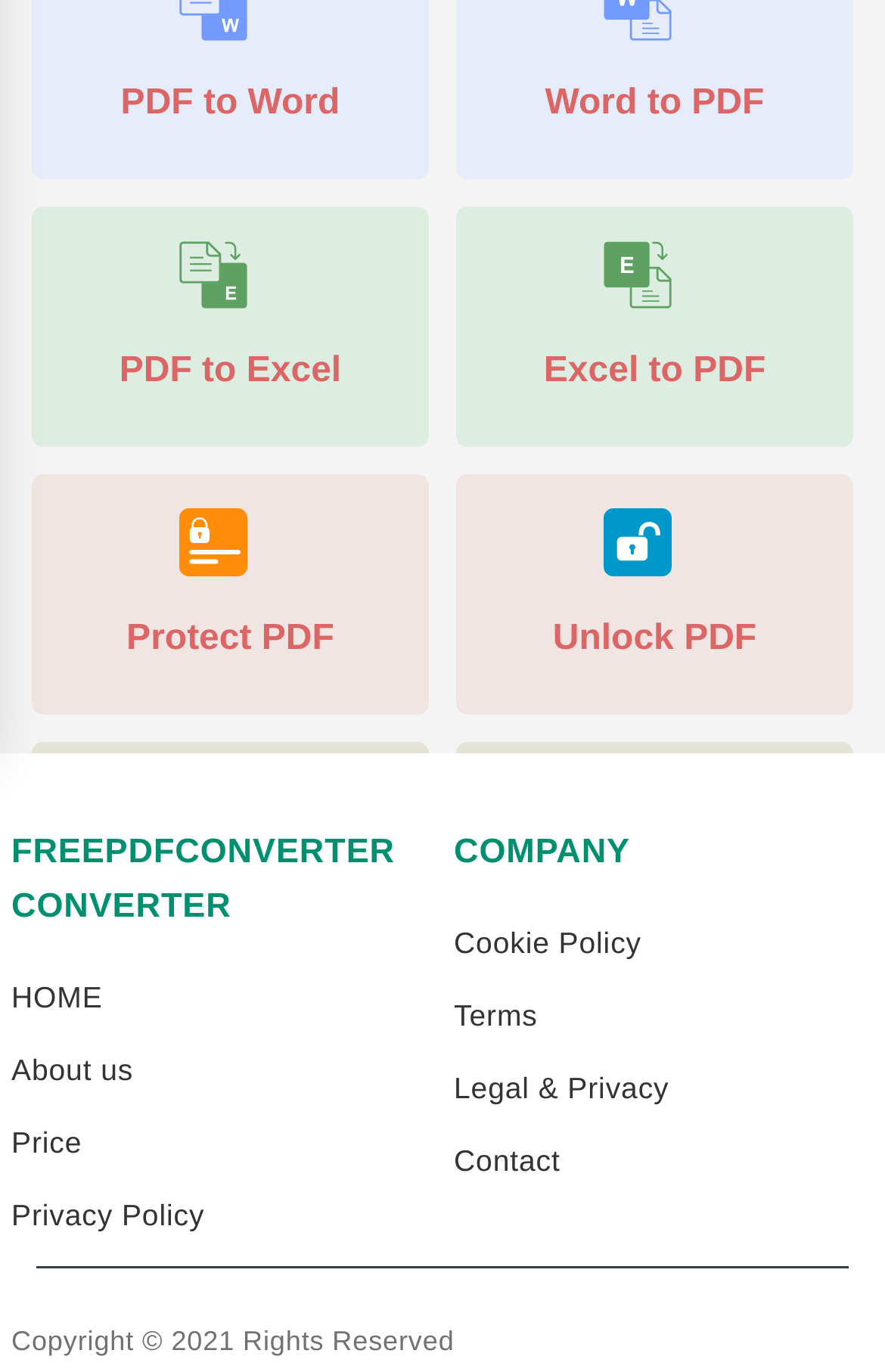Given the element description PDF to PNG, identify the bounding box coordinates for the UI element on the webpage screenshot. The format should be (top-left x, top-left y, bottom-right x, bottom-right y), with values between 0 and 1.

[0.515, 0.54, 0.964, 0.715]